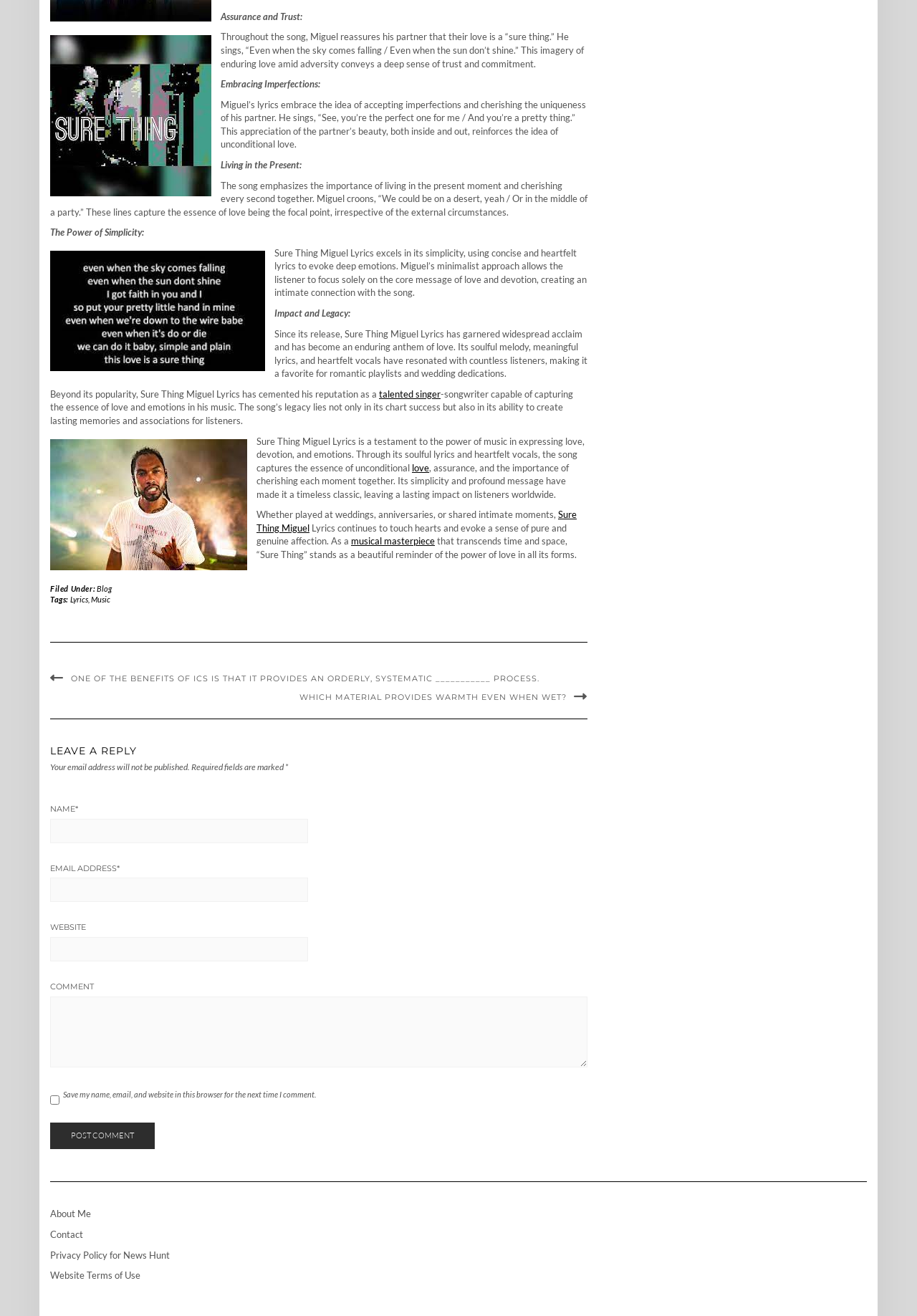Can you specify the bounding box coordinates of the area that needs to be clicked to fulfill the following instruction: "Click the 'About Me' link"?

[0.055, 0.918, 0.099, 0.927]